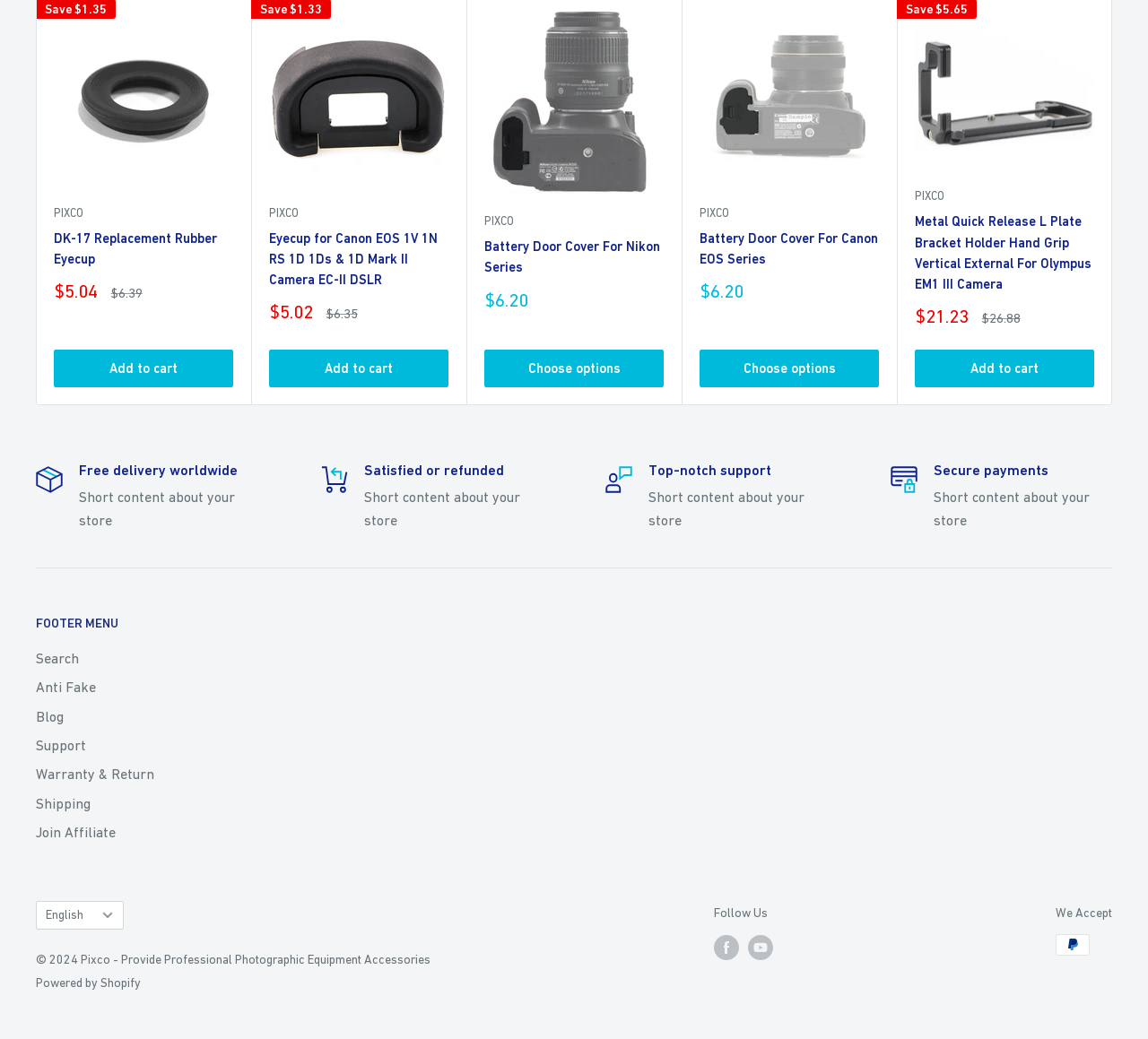Kindly determine the bounding box coordinates for the area that needs to be clicked to execute this instruction: "Click the 'Follow us on Facebook' link".

[0.621, 0.899, 0.643, 0.924]